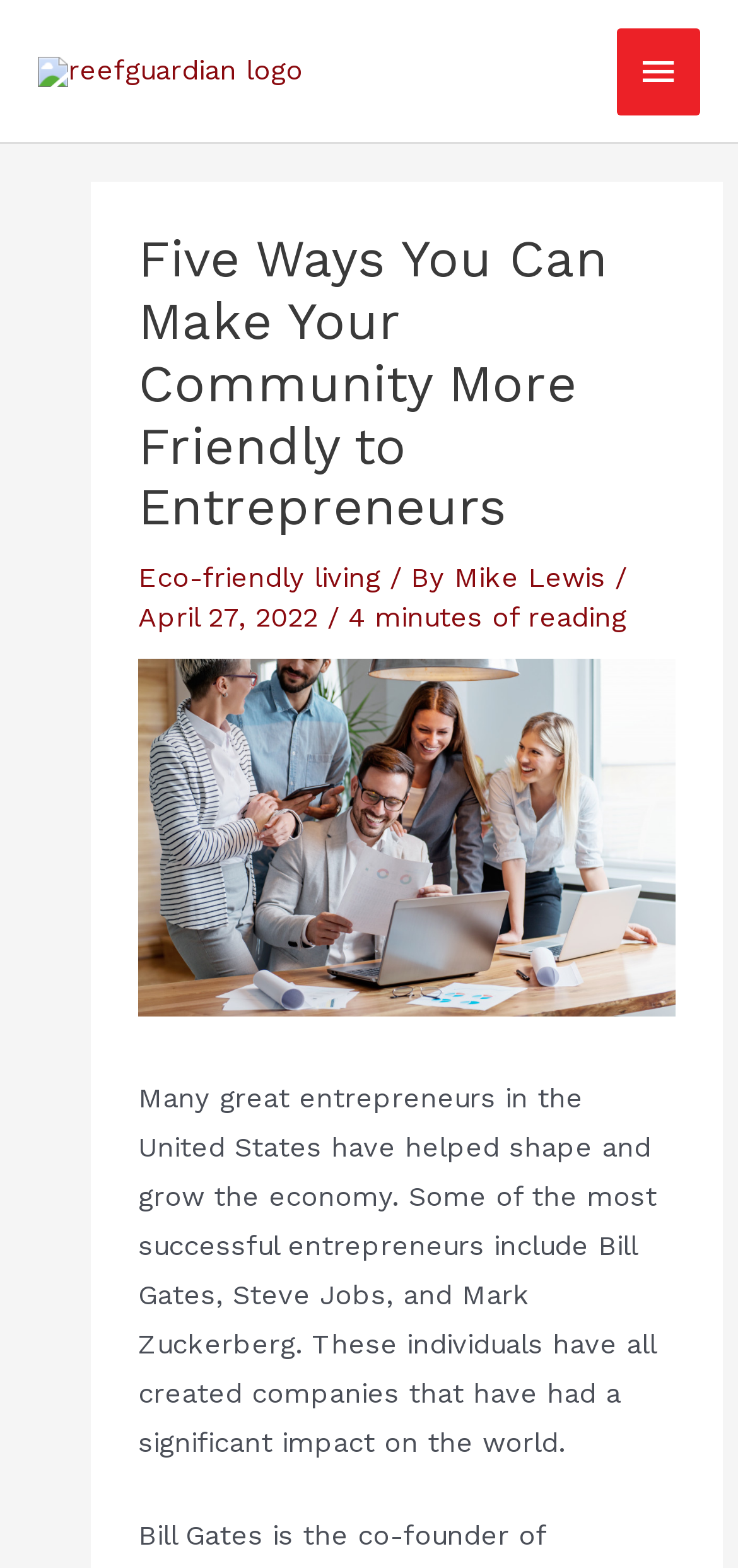Please provide a one-word or phrase answer to the question: 
What is the name of the logo in the top-left corner?

Reef Guardian